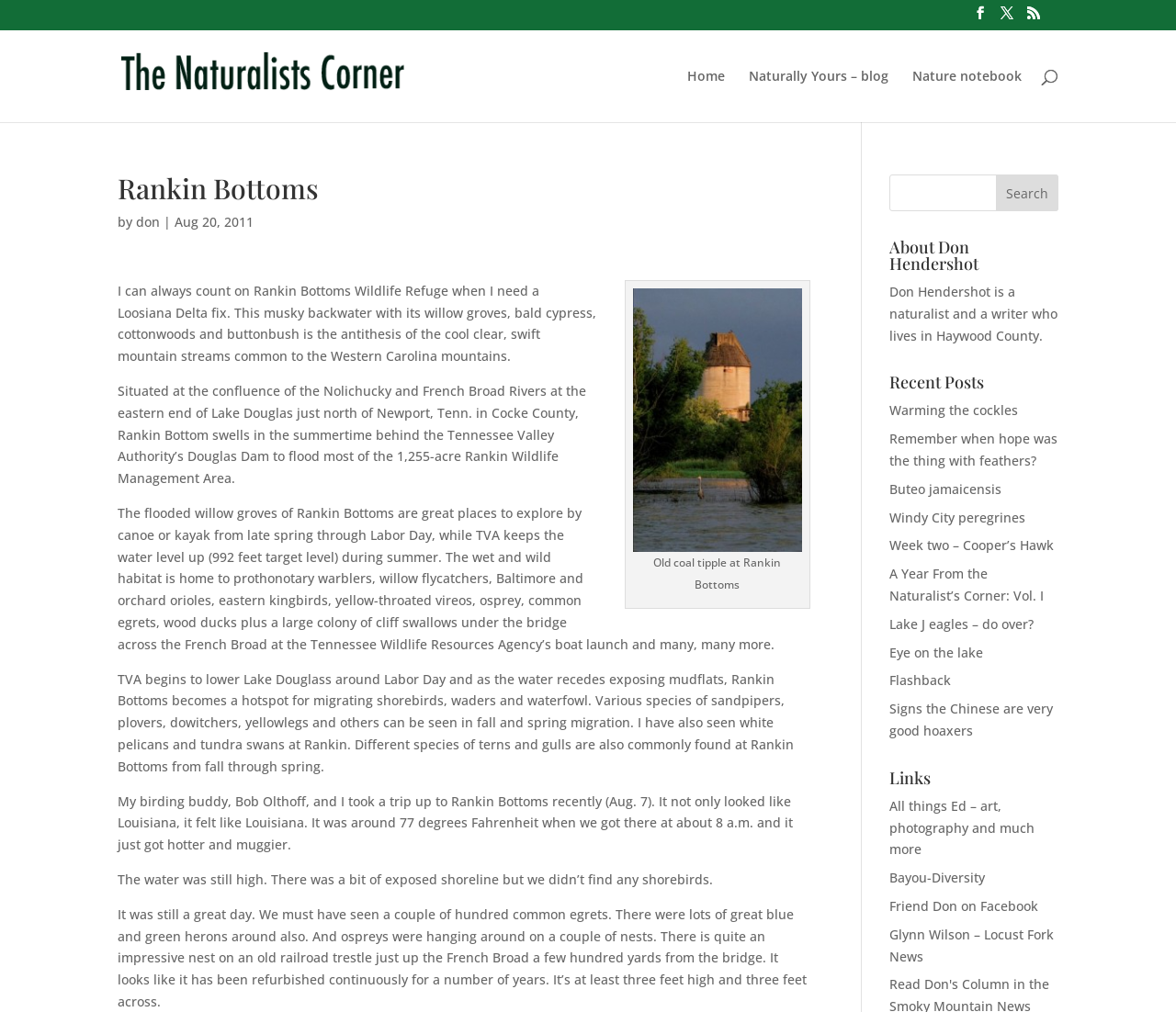Identify the bounding box coordinates of the clickable section necessary to follow the following instruction: "Go to Home page". The coordinates should be presented as four float numbers from 0 to 1, i.e., [left, top, right, bottom].

[0.584, 0.069, 0.616, 0.12]